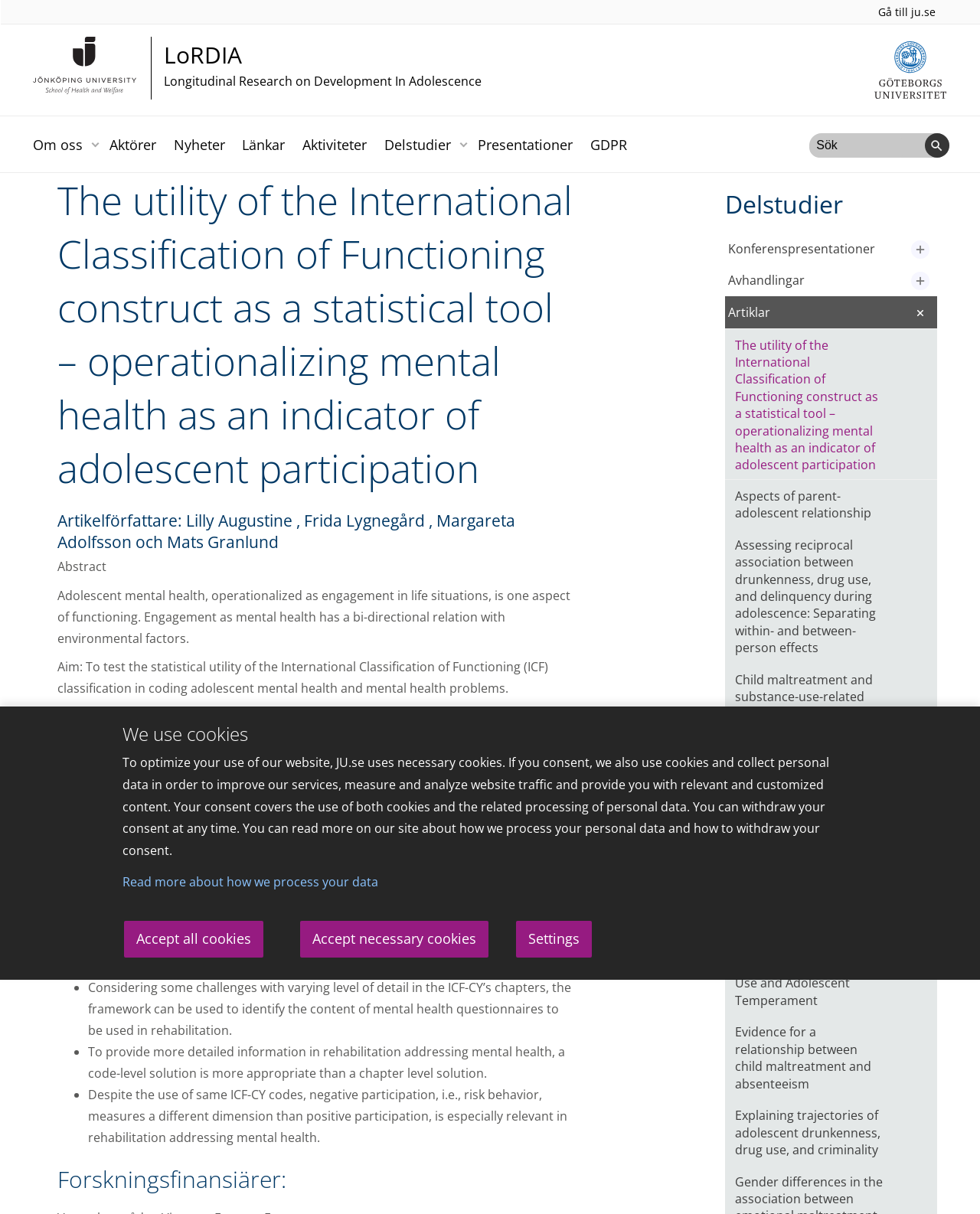Pinpoint the bounding box coordinates for the area that should be clicked to perform the following instruction: "Expand the Om oss menu".

[0.087, 0.113, 0.107, 0.124]